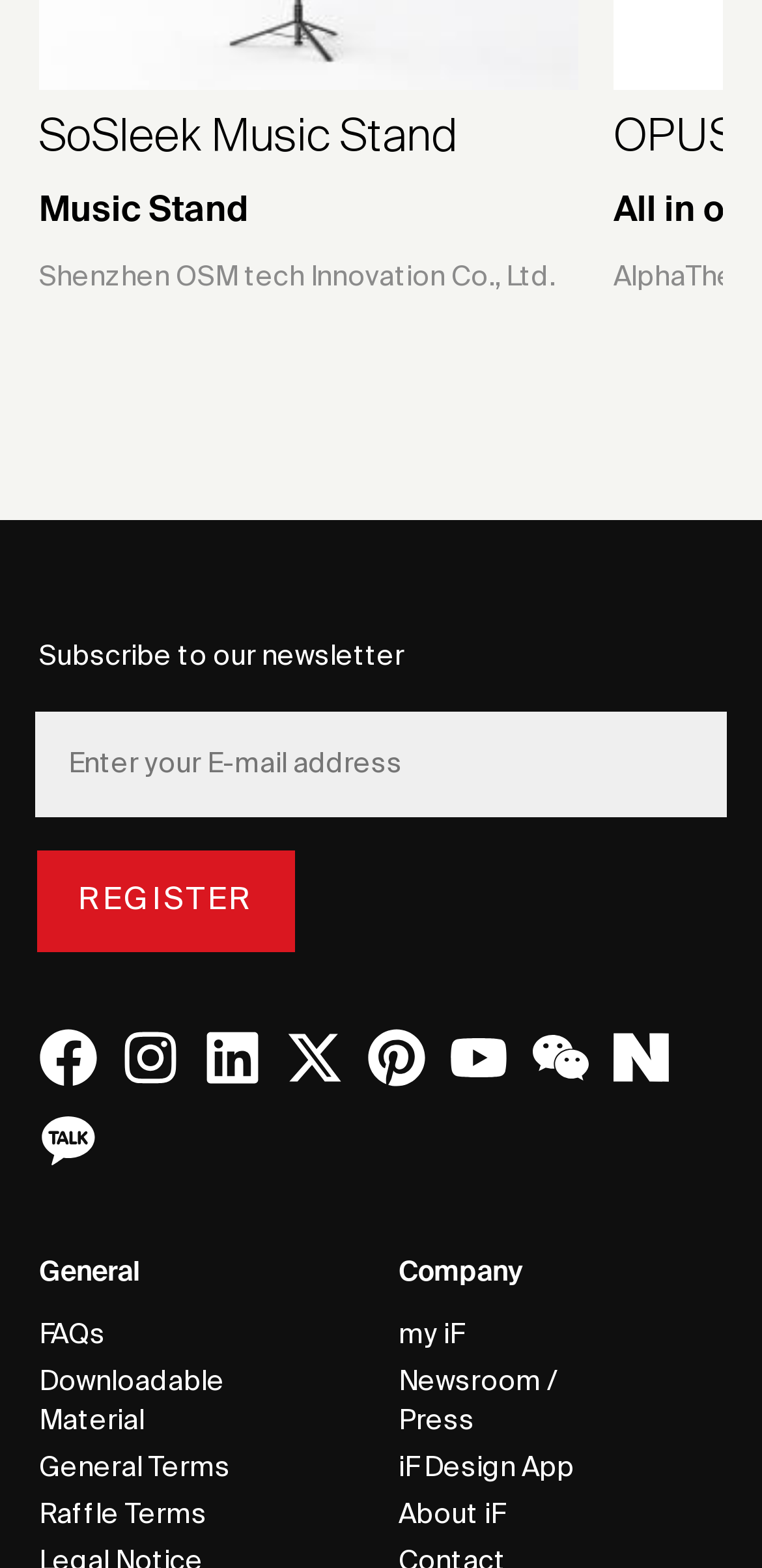Extract the bounding box coordinates for the UI element described by the text: "iF Design Foundation". The coordinates should be in the form of [left, top, right, bottom] with values between 0 and 1.

[0.523, 0.731, 0.831, 0.786]